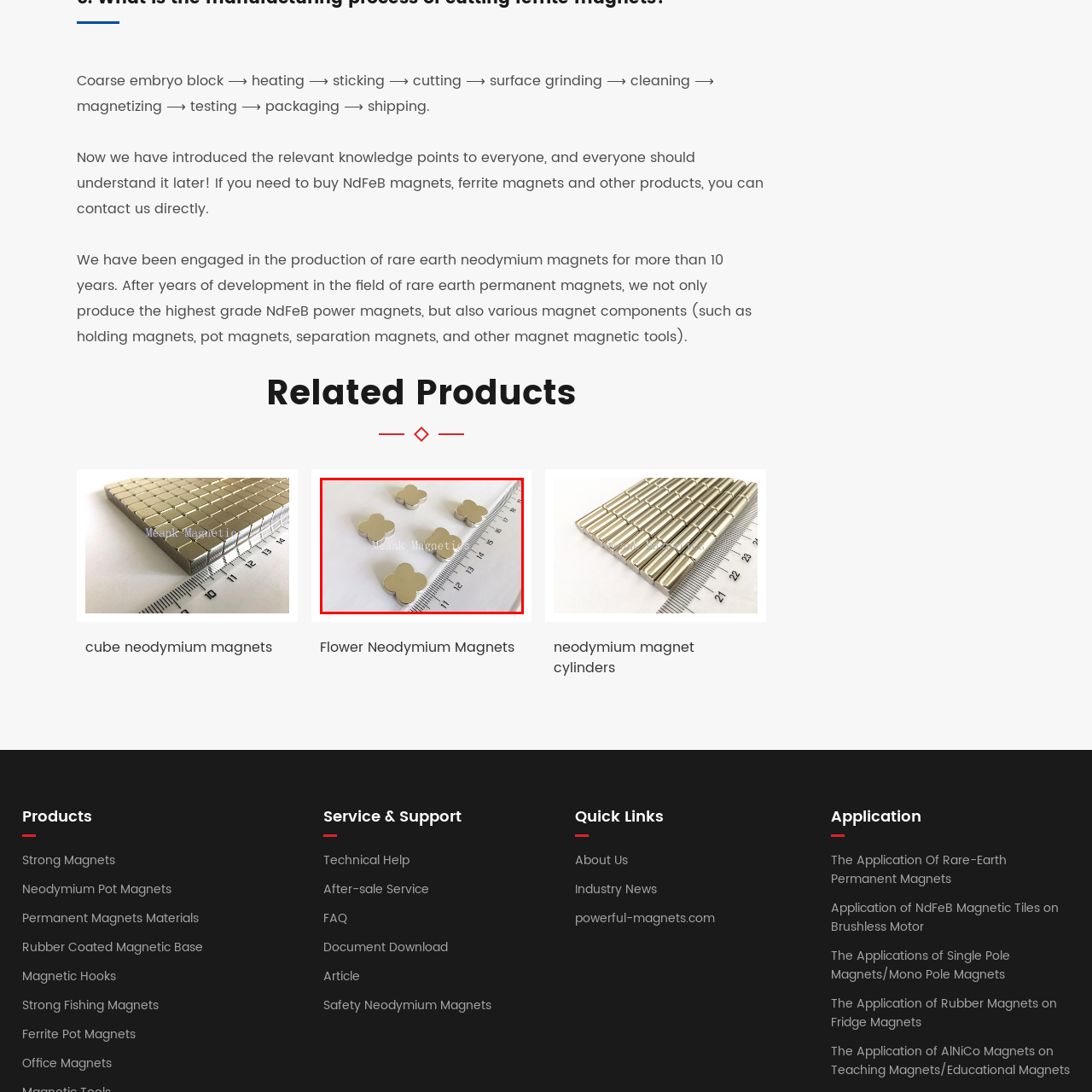What is a characteristic of the magnets' finish?
Focus on the image highlighted by the red bounding box and give a comprehensive answer using the details from the image.

The magnets showcase a polished, shiny finish that emphasizes their quality, indicating that they are of high quality and well-manufactured.